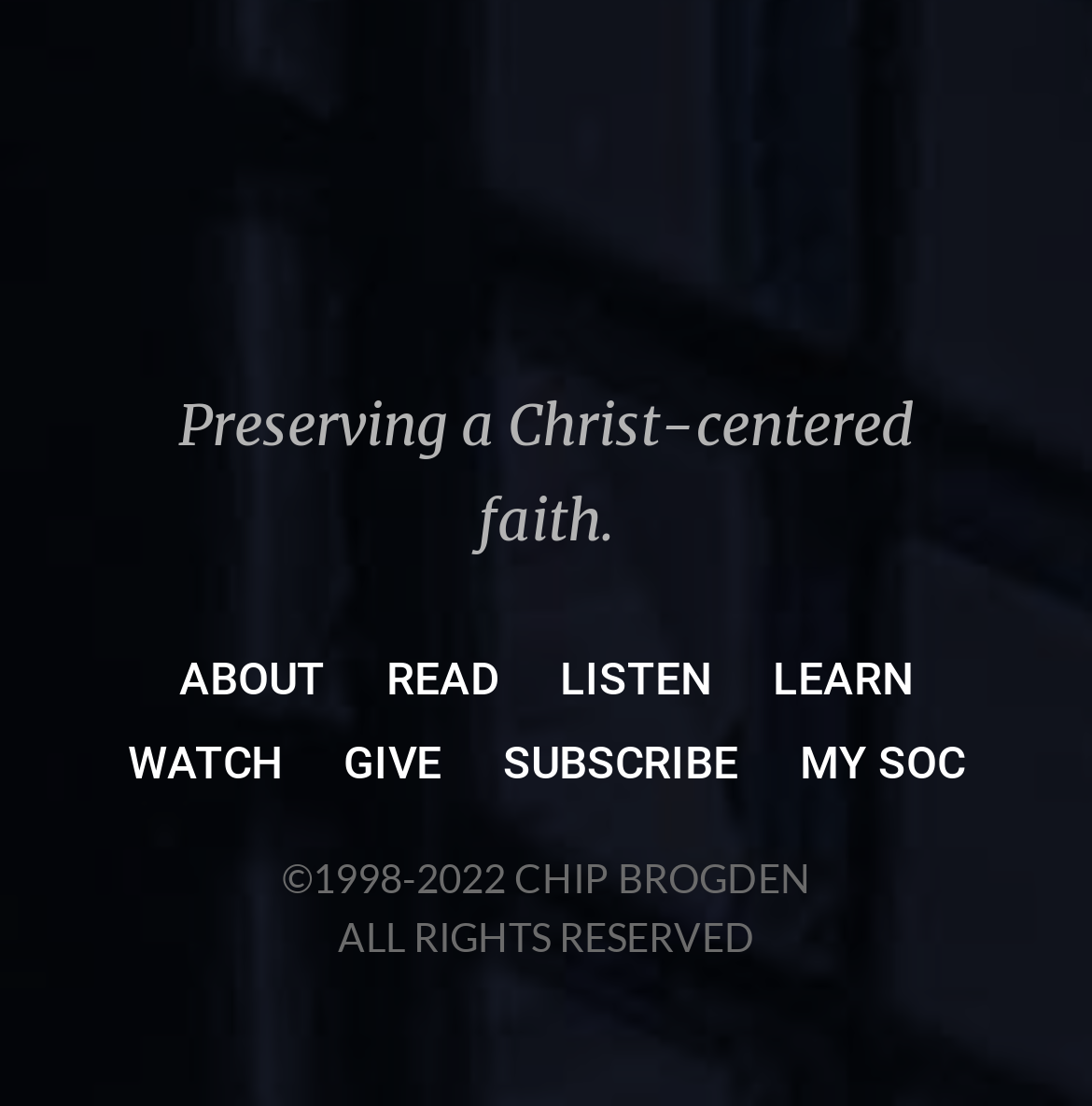How many sections are available in the bottom navigation?
Please answer the question with as much detail and depth as you can.

The bottom navigation section of the webpage contains five links: 'WATCH', 'GIVE', 'SUBSCRIBE', 'MY SOC', and the copyright information, which can be determined by examining the bounding box coordinates and OCR text of the elements.